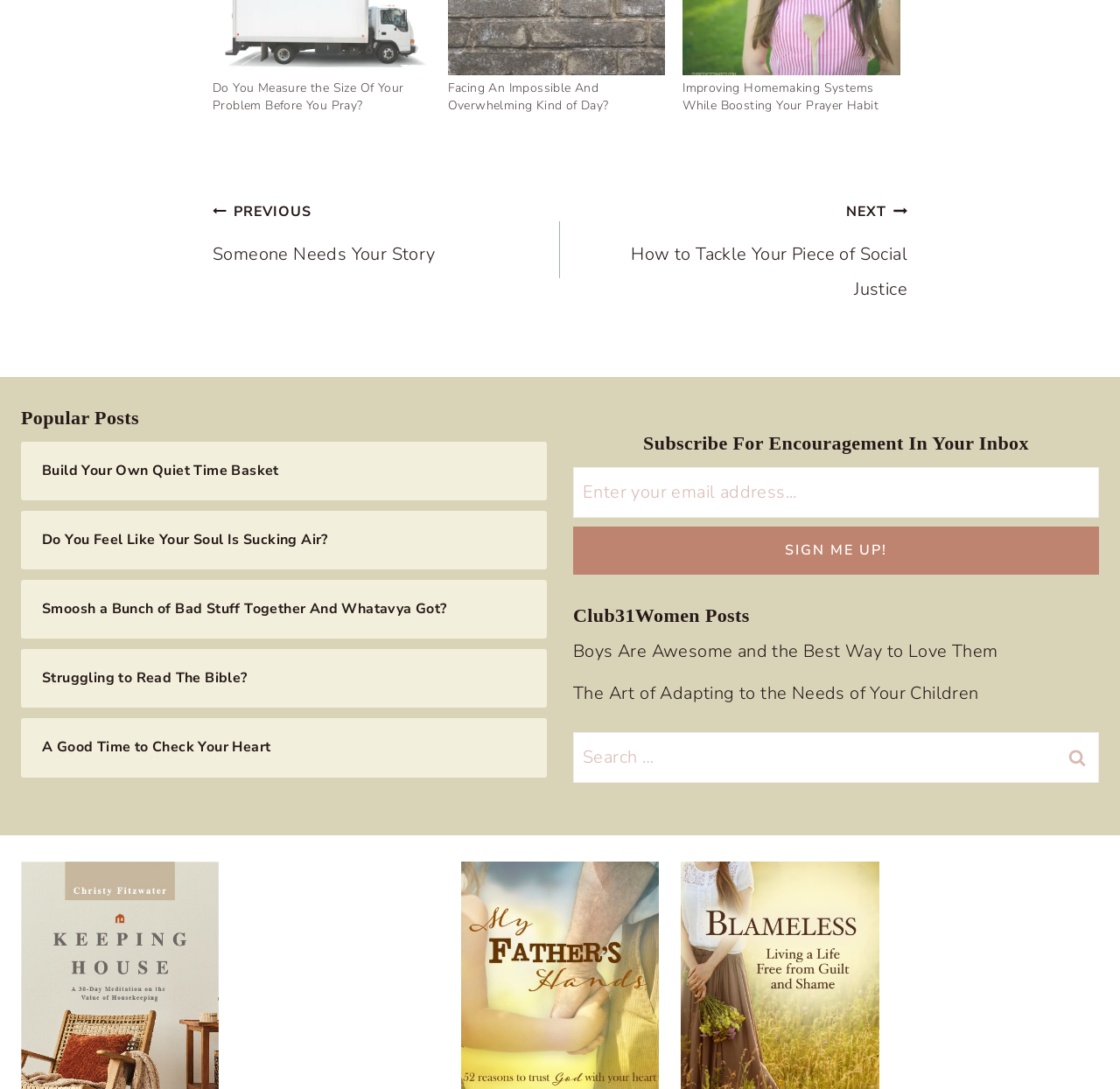Given the element description: "Club31Women Posts", predict the bounding box coordinates of this UI element. The coordinates must be four float numbers between 0 and 1, given as [left, top, right, bottom].

[0.512, 0.555, 0.669, 0.575]